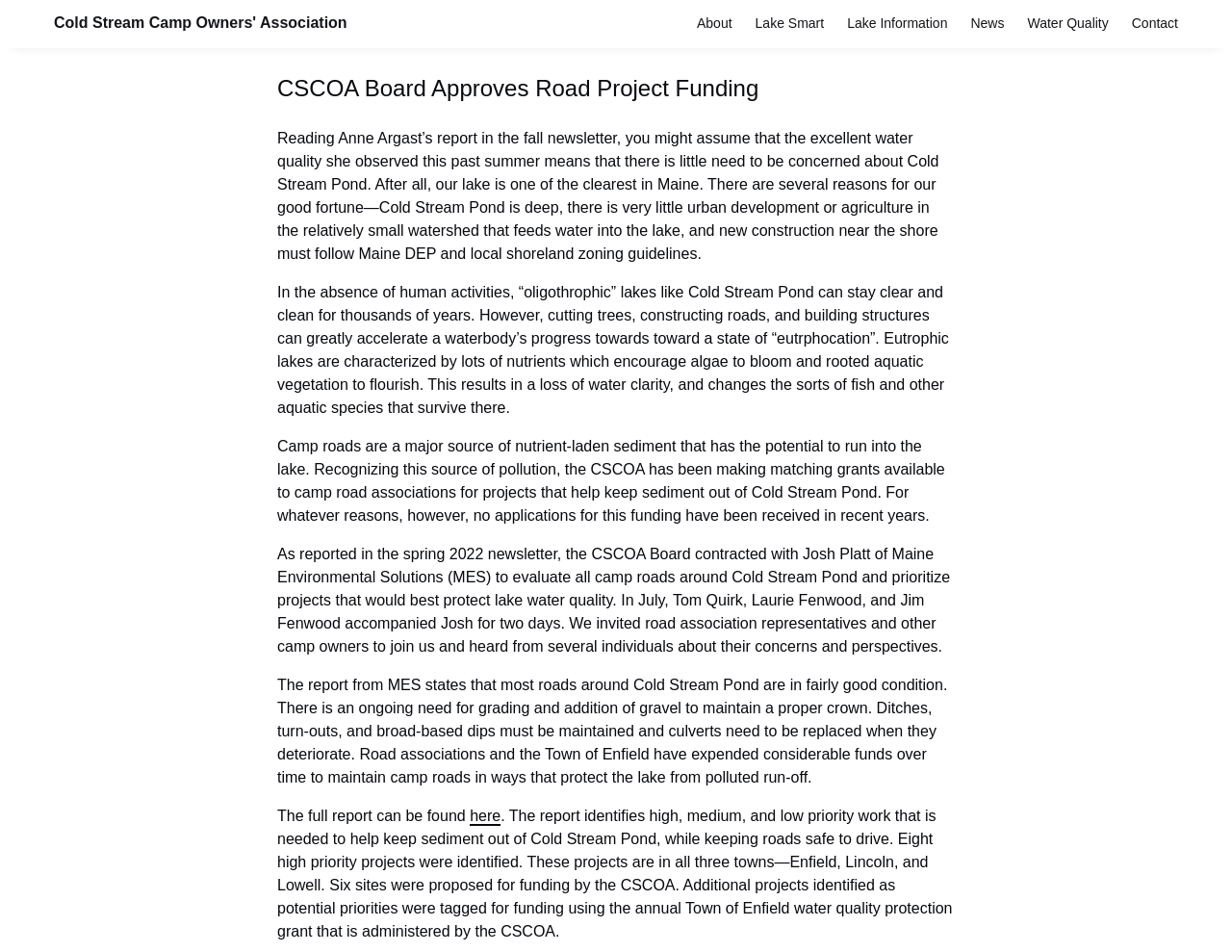Use a single word or phrase to answer the question: What is the name of the association?

Cold Stream Camp Owners' Association